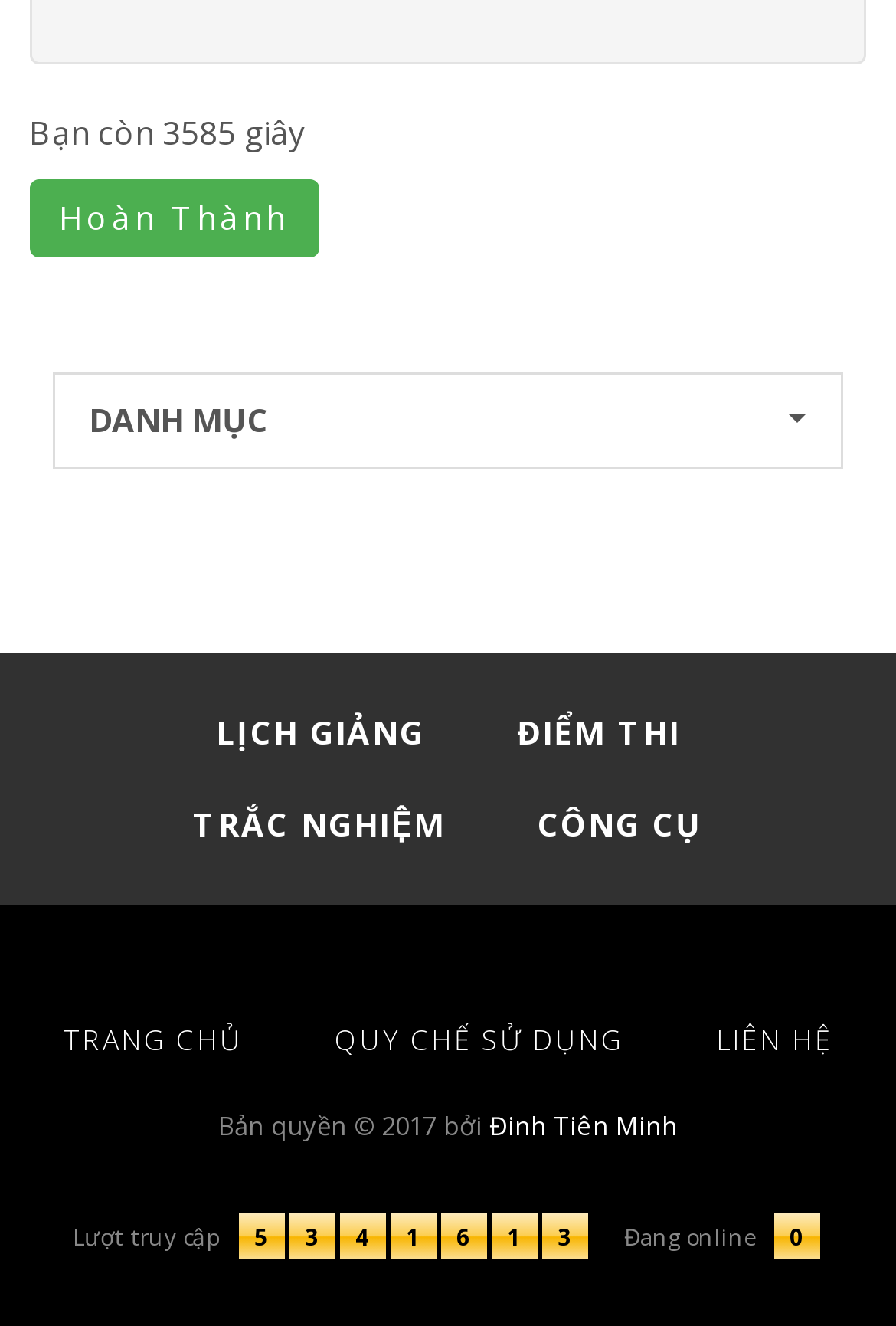Give a one-word or phrase response to the following question: What is the copyright year?

2017